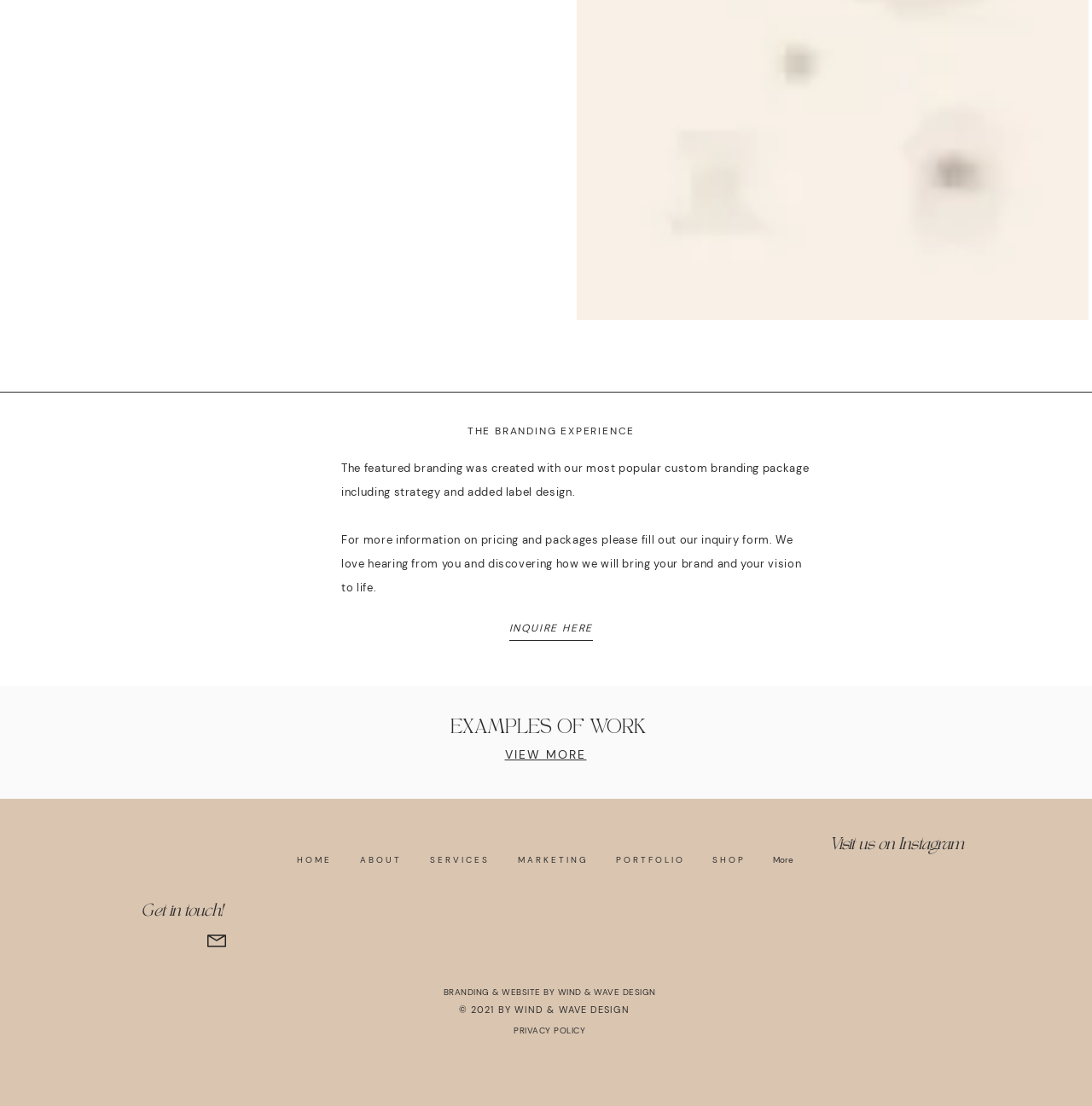Identify the bounding box coordinates for the element that needs to be clicked to fulfill this instruction: "View more examples of work". Provide the coordinates in the format of four float numbers between 0 and 1: [left, top, right, bottom].

[0.462, 0.675, 0.537, 0.689]